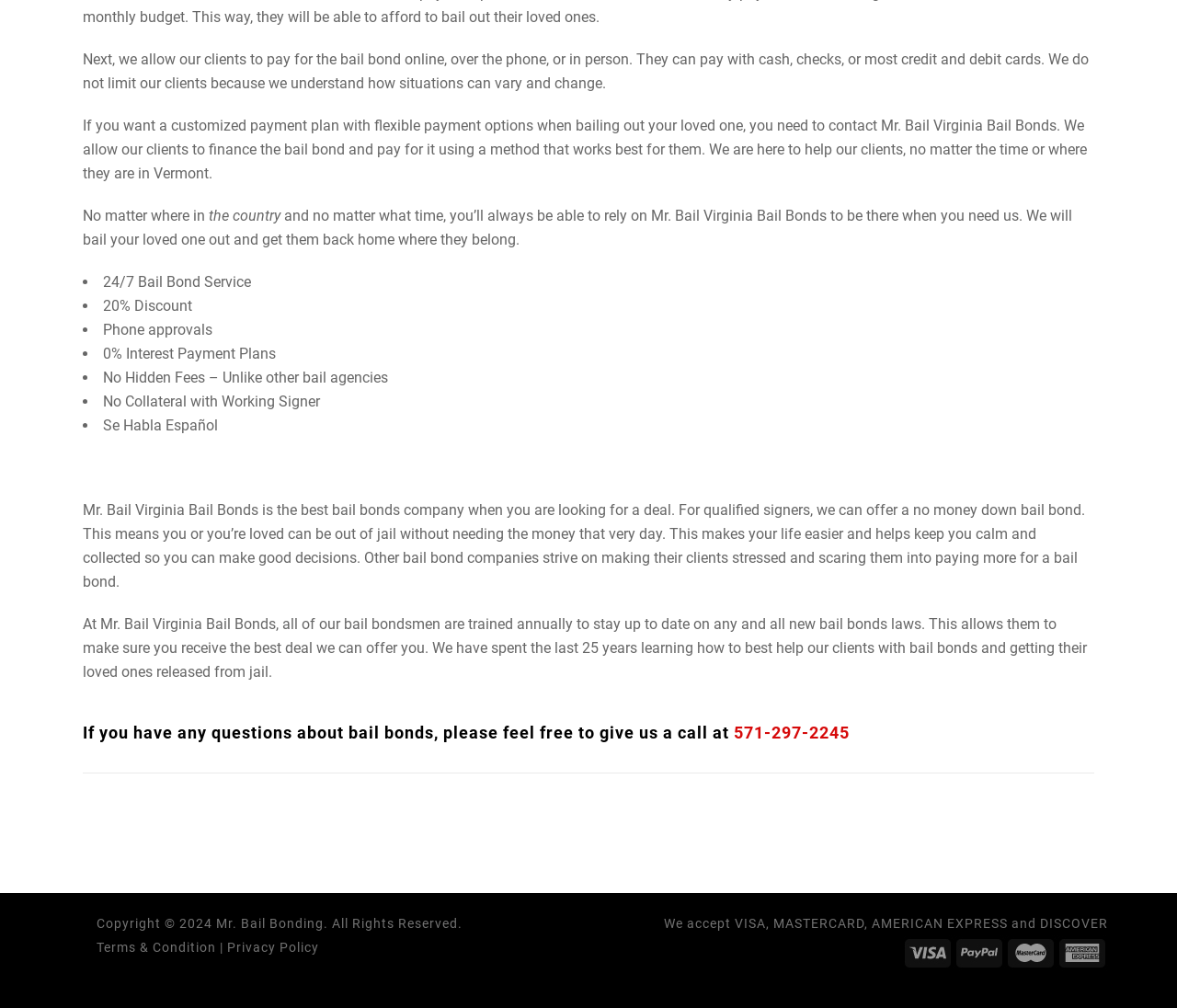Locate the bounding box of the UI element defined by this description: "Privacy Policy". The coordinates should be given as four float numbers between 0 and 1, formatted as [left, top, right, bottom].

[0.193, 0.932, 0.271, 0.947]